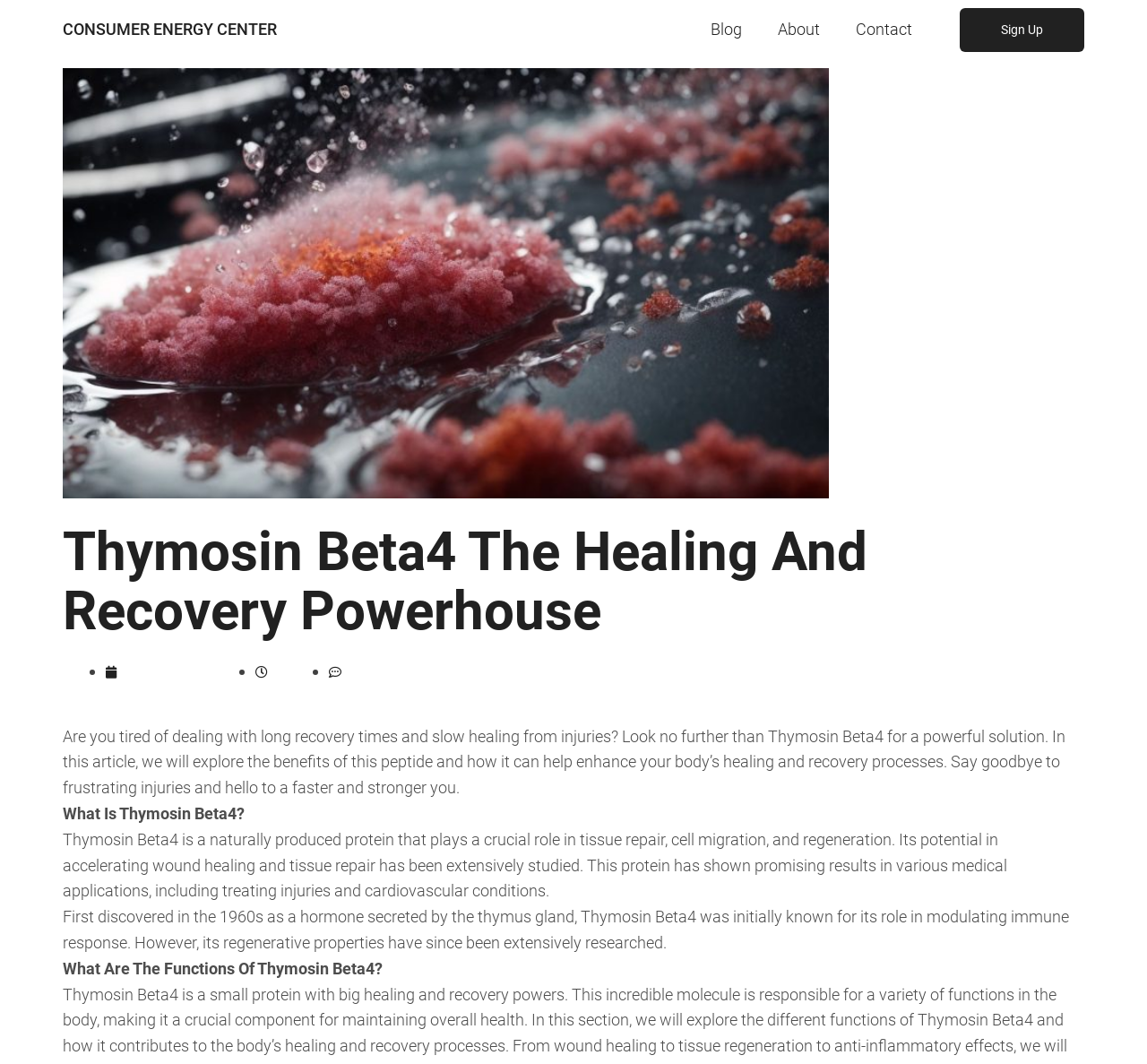Create an in-depth description of the webpage, covering main sections.

The webpage is about Thymosin Beta4, a protein that enhances healing and recovery processes. At the top, there is a heading "CONSUMER ENERGY CENTER" with a link to the same name, followed by a row of links to "Blog", "About", "Contact", and "Sign Up" on the right side. Below this, there is a large heading "Thymosin Beta4 The Healing And Recovery Powerhouse" with a link to the same name.

The main content of the webpage is divided into sections. The first section starts with a list marker "•" followed by a link to a date "December 21, 2023", and then a static text "5:27 am". This is followed by another list marker "•" and a link to "No Comments". 

Below this, there is a paragraph of text that introduces Thymosin Beta4 as a solution to long recovery times and slow healing from injuries. The text explains how this peptide can enhance the body's healing and recovery processes.

The next section is headed by "What Is Thymosin Beta4?" and provides a detailed description of the protein, its role in tissue repair, cell migration, and regeneration, and its potential in accelerating wound healing and tissue repair.

The final section is headed by "What Are The Functions Of Thymosin Beta4?" but its content is not provided in the given accessibility tree.